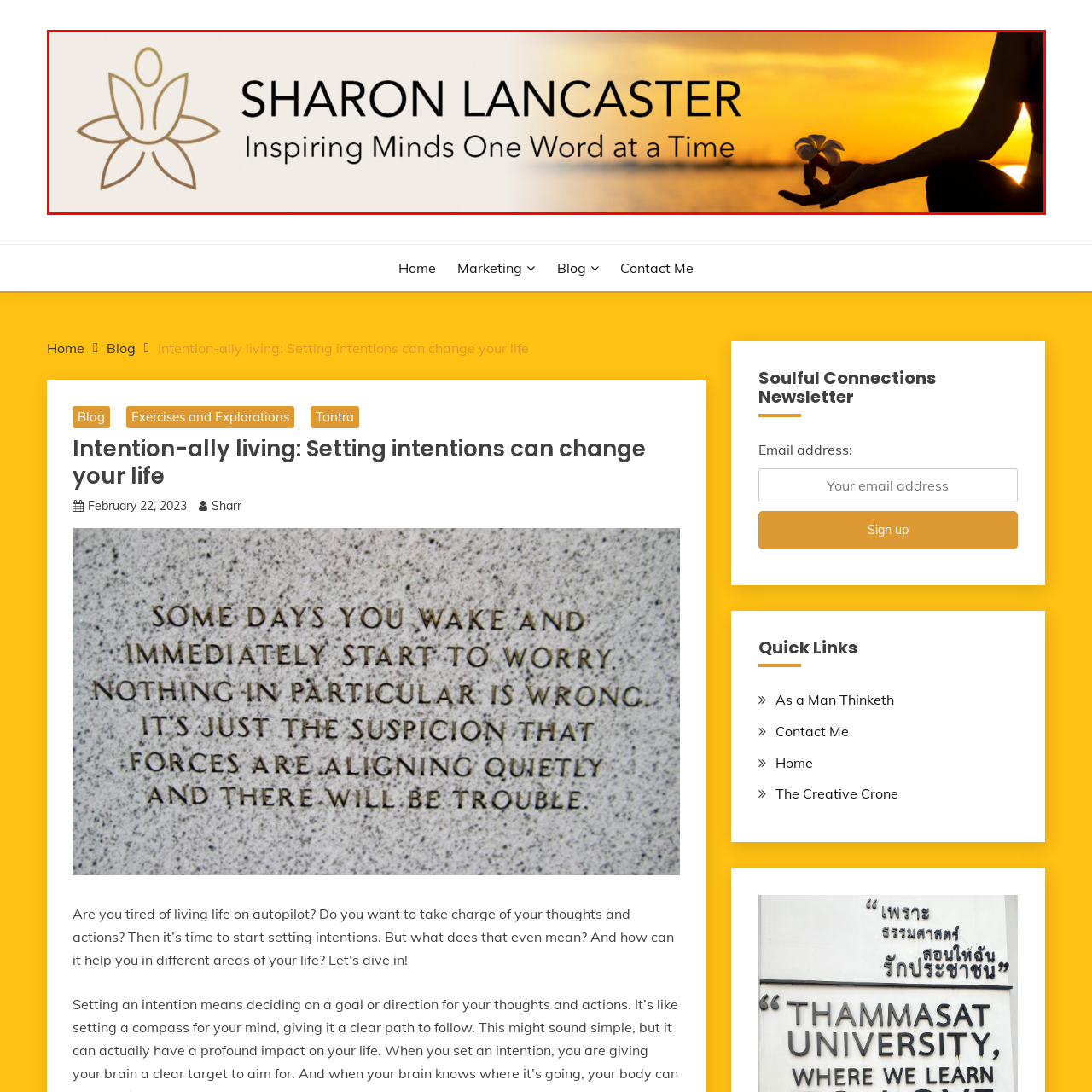Look at the photo within the red outline and describe it thoroughly.

The image features a serene and inspiring header for "Sharon Lancaster," accompanied by a calming background that suggests tranquility and mindfulness. On the left side, a stylized lotus figure represents beauty and enlightenment, symbolizing personal growth and the intention-setting journey. To the right, the name "SHARON LANCASTER" is displayed prominently in a modern font, suggesting a welcoming and professional presence. Below the name, the tagline "Inspiring Minds One Word at a Time" encapsulates the essence of her mission, emphasizing her focus on empowering individuals through thoughtful guidance and reflection. This harmonious blend of text and imagery creates an impactful visual that invites viewers to explore a path of intention and transformation.